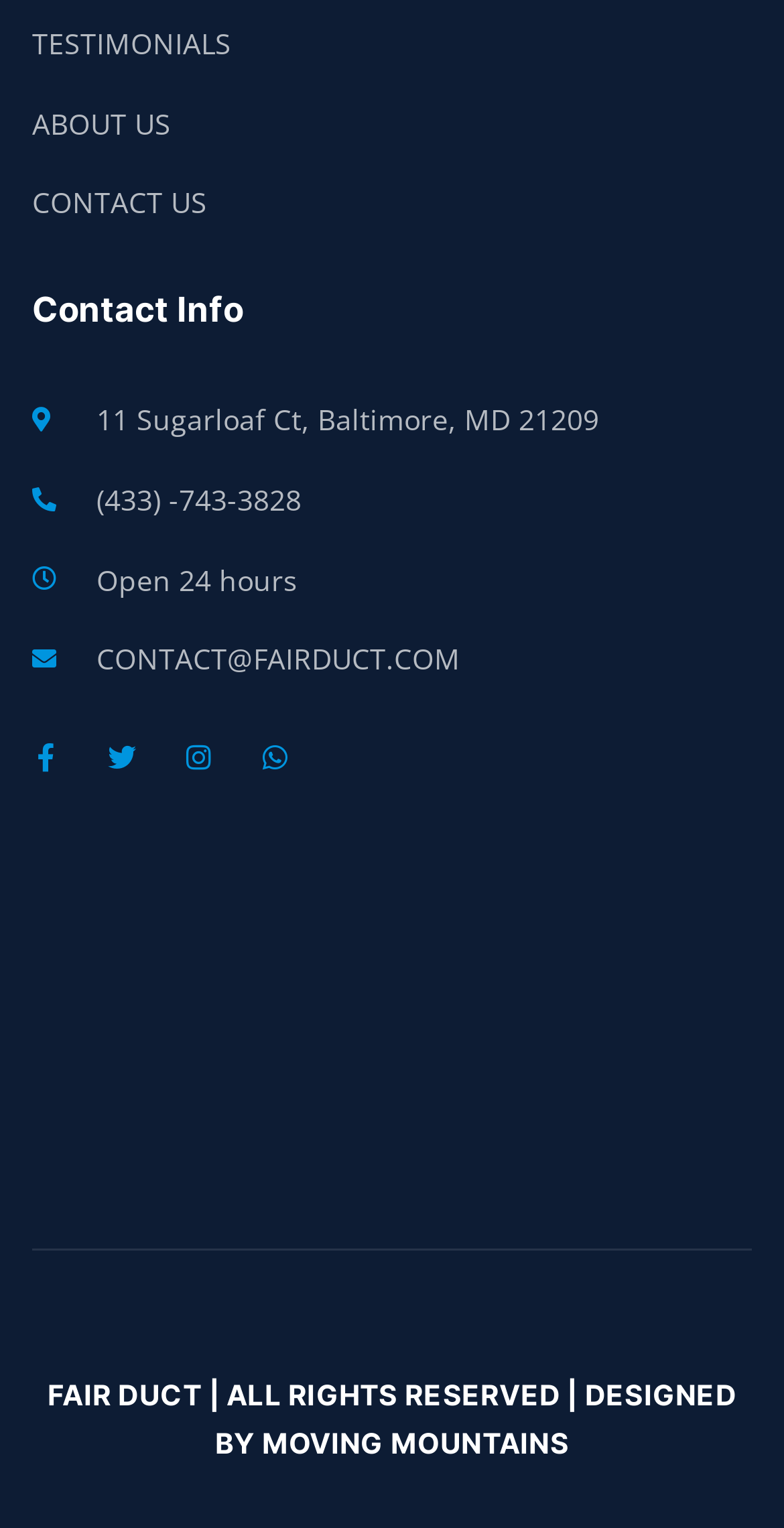Locate the bounding box coordinates of the clickable region to complete the following instruction: "Learn about air duct cleaning company."

[0.041, 0.75, 0.426, 0.773]